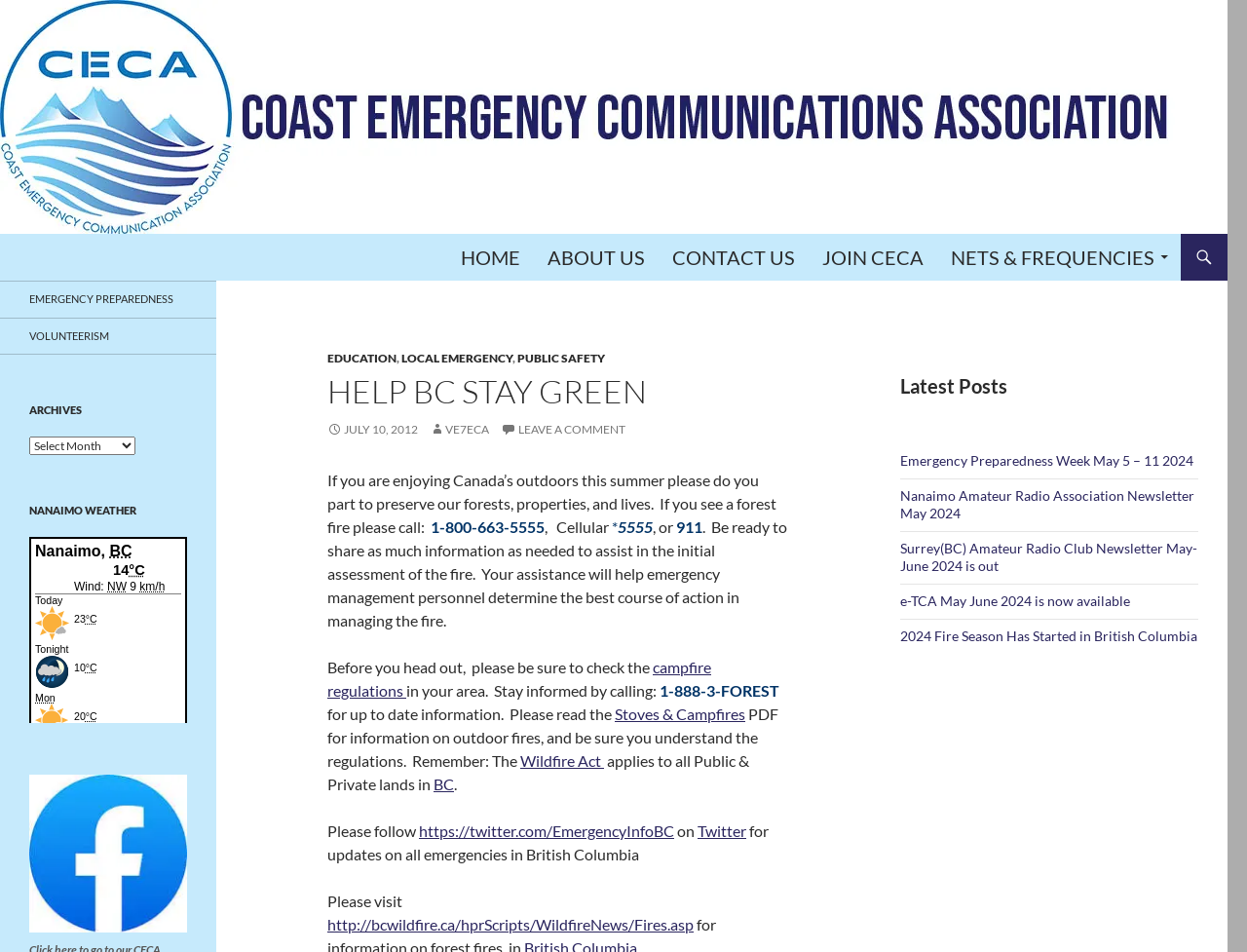Determine the bounding box coordinates of the region I should click to achieve the following instruction: "Check the latest posts". Ensure the bounding box coordinates are four float numbers between 0 and 1, i.e., [left, top, right, bottom].

[0.722, 0.393, 0.961, 0.418]